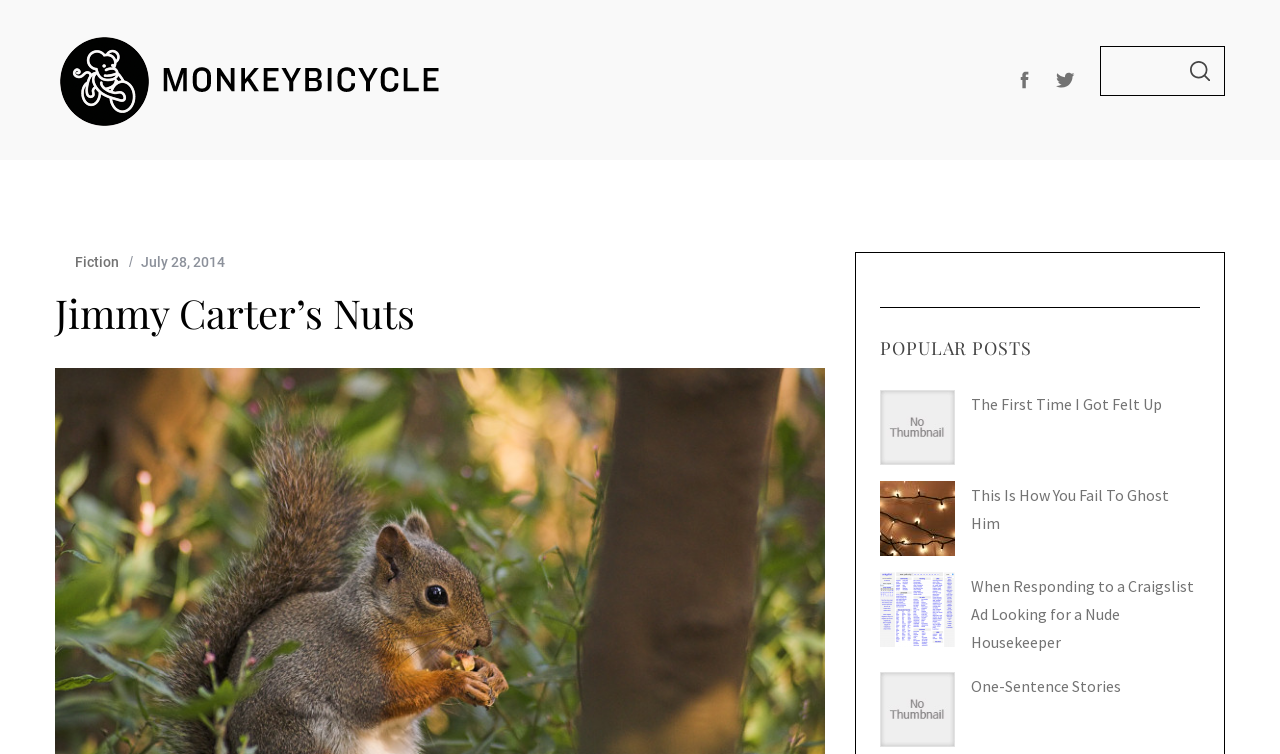Is there a search function on the website?
Answer the question in as much detail as possible.

There are two search functions on the website, one located at the top right corner and another at the bottom of the webpage. Both search functions have a search box and a 'SEARCH' button, indicating that users can search for specific content on the website.